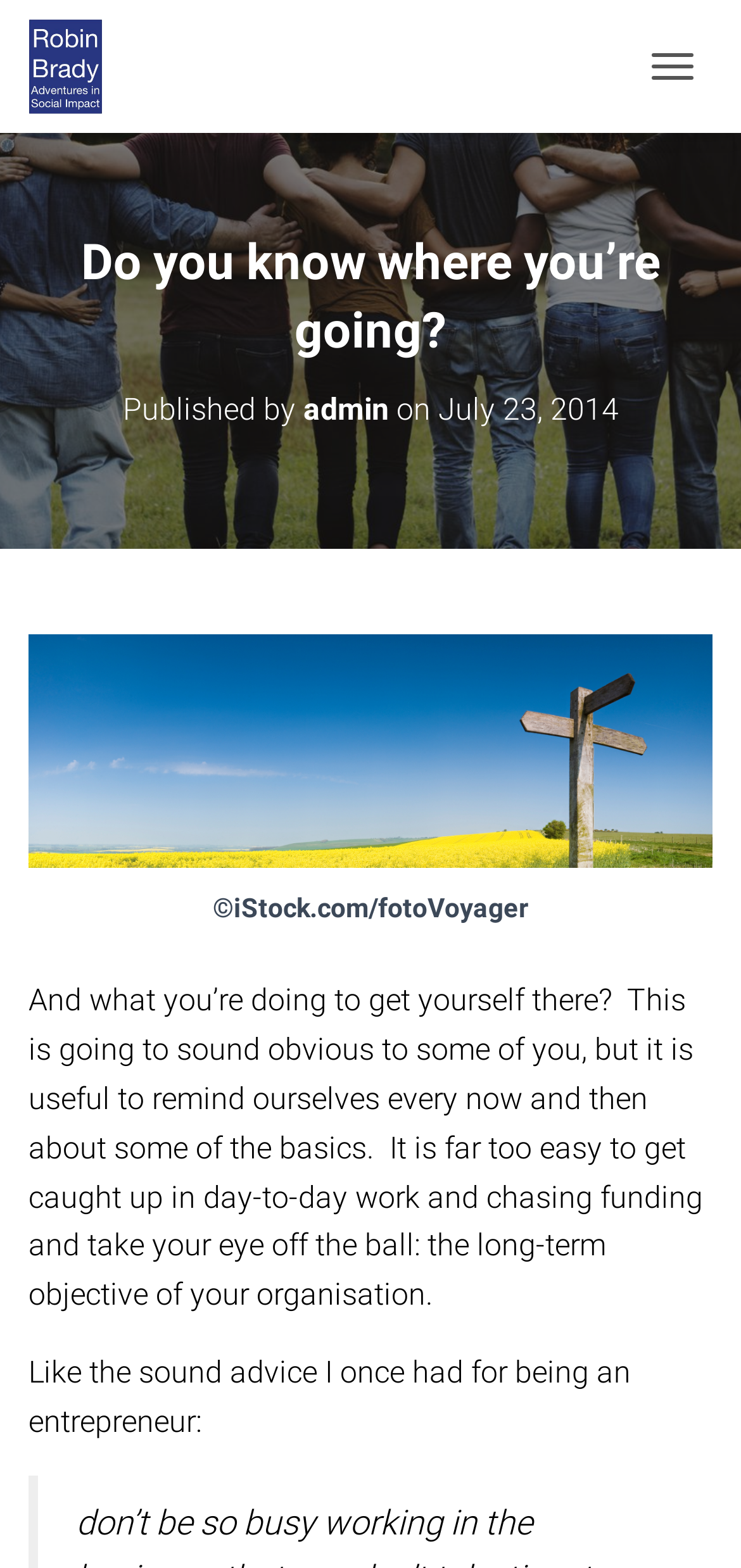Who is the author of the article?
Using the image as a reference, answer the question with a short word or phrase.

admin